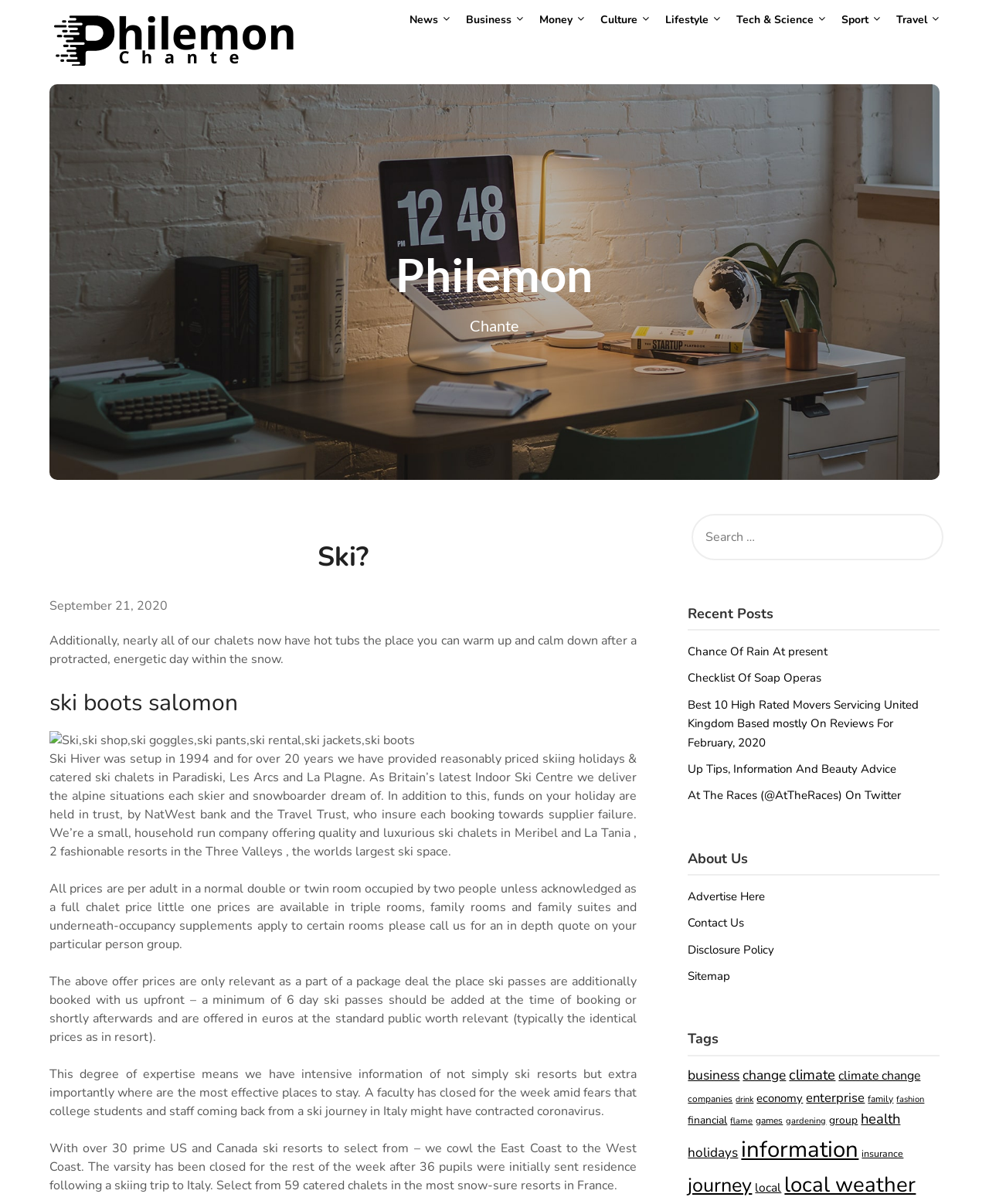Locate the coordinates of the bounding box for the clickable region that fulfills this instruction: "Read the 'Recent Posts'".

[0.696, 0.501, 0.95, 0.519]